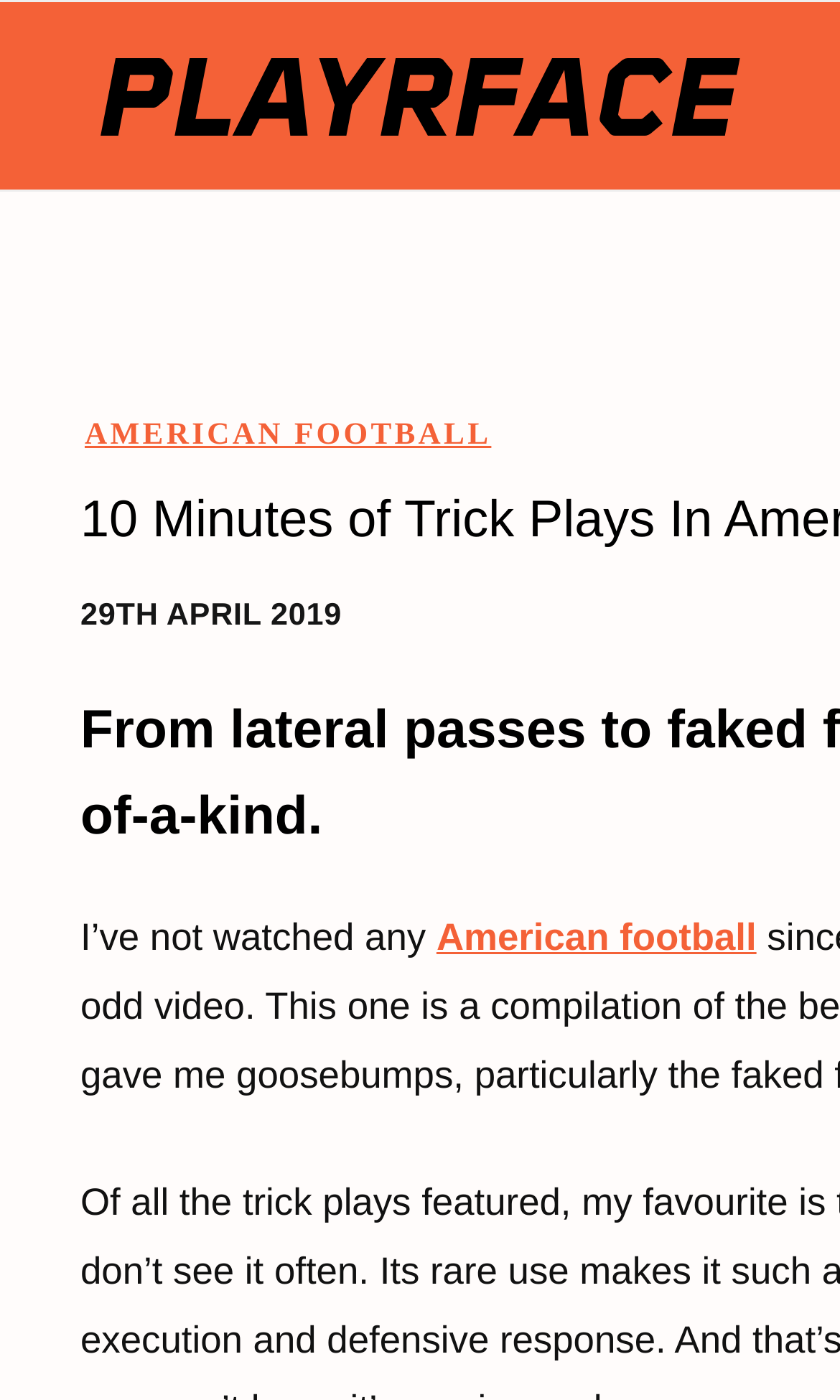From the screenshot, find the bounding box of the UI element matching this description: "American Football". Supply the bounding box coordinates in the form [left, top, right, bottom], each a float between 0 and 1.

[0.101, 0.299, 0.585, 0.323]